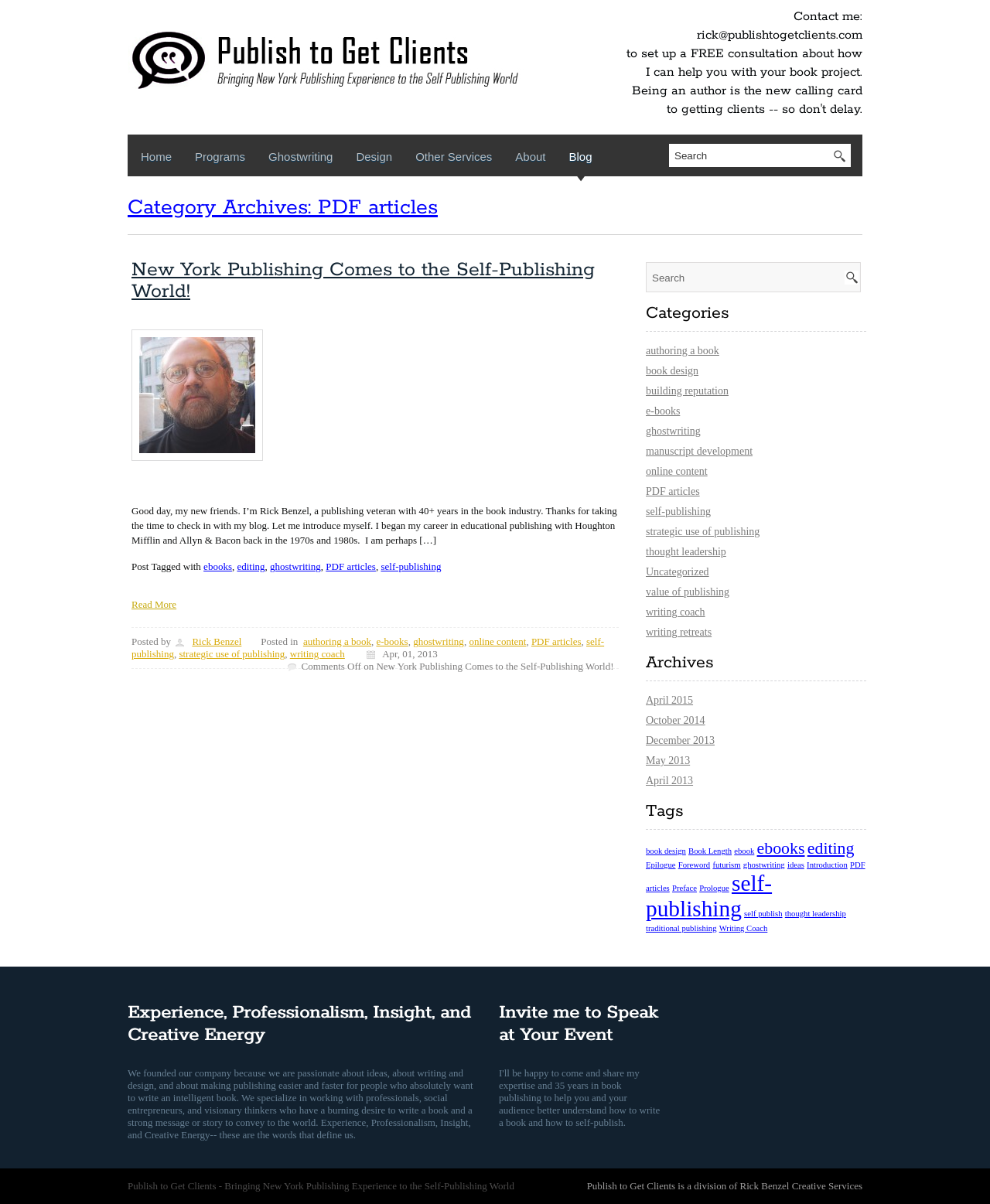Find the bounding box coordinates for the HTML element described in this sentence: "authoring a book". Provide the coordinates as four float numbers between 0 and 1, in the format [left, top, right, bottom].

[0.652, 0.286, 0.726, 0.296]